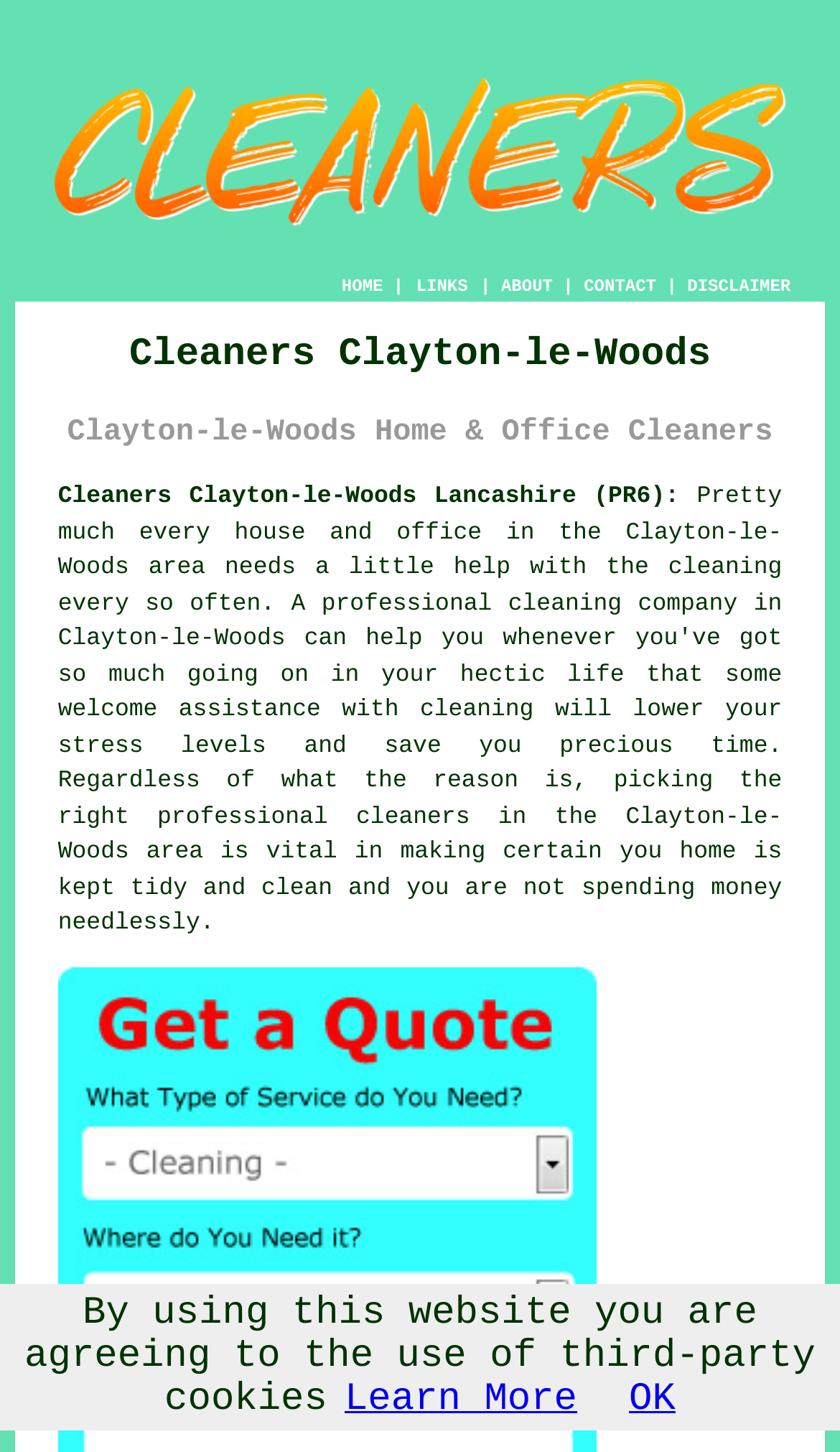Please specify the bounding box coordinates of the area that should be clicked to accomplish the following instruction: "visit about page". The coordinates should consist of four float numbers between 0 and 1, i.e., [left, top, right, bottom].

[0.597, 0.191, 0.658, 0.204]